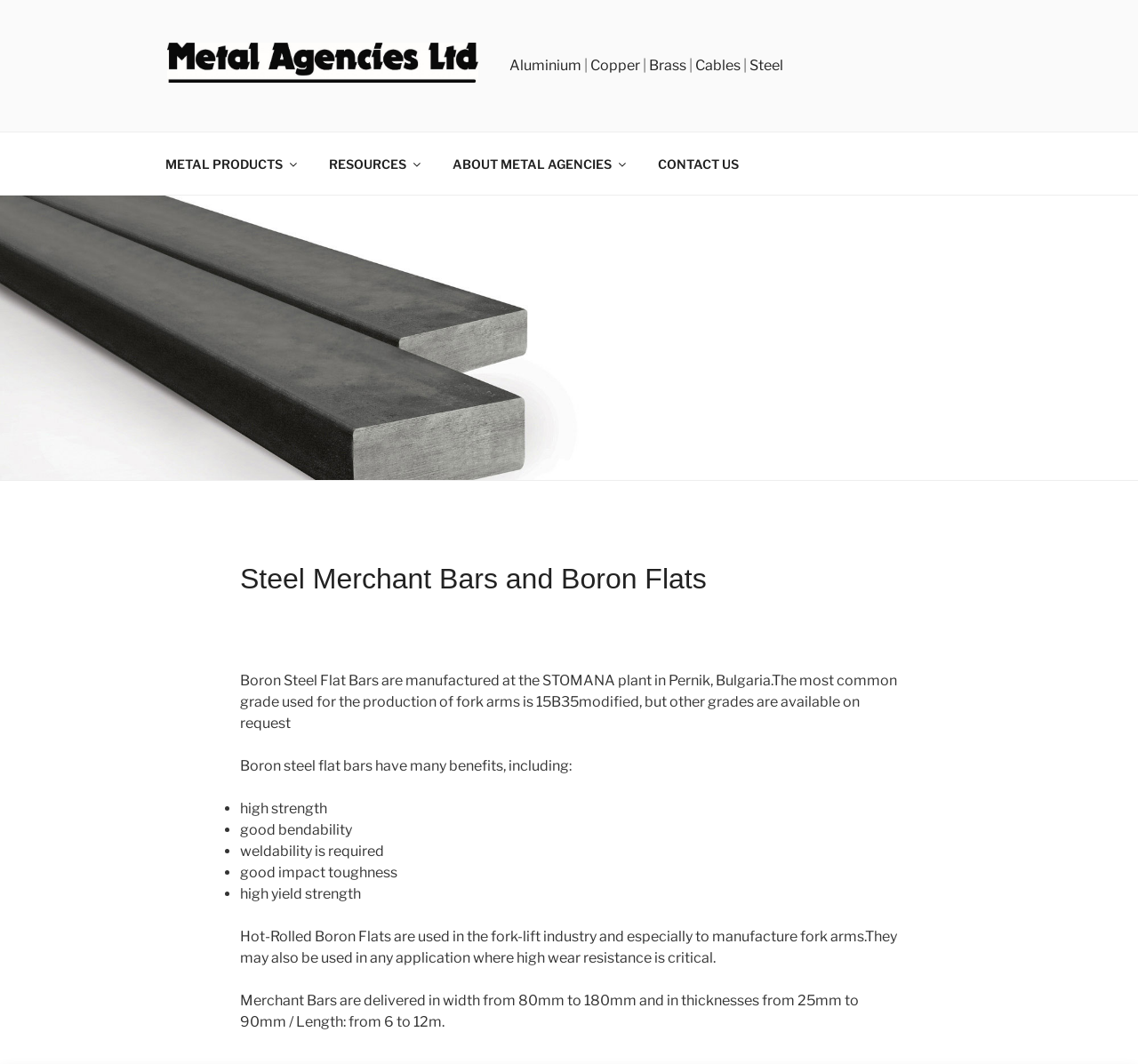Please locate the clickable area by providing the bounding box coordinates to follow this instruction: "Contact Metal Agencies".

[0.564, 0.133, 0.662, 0.174]